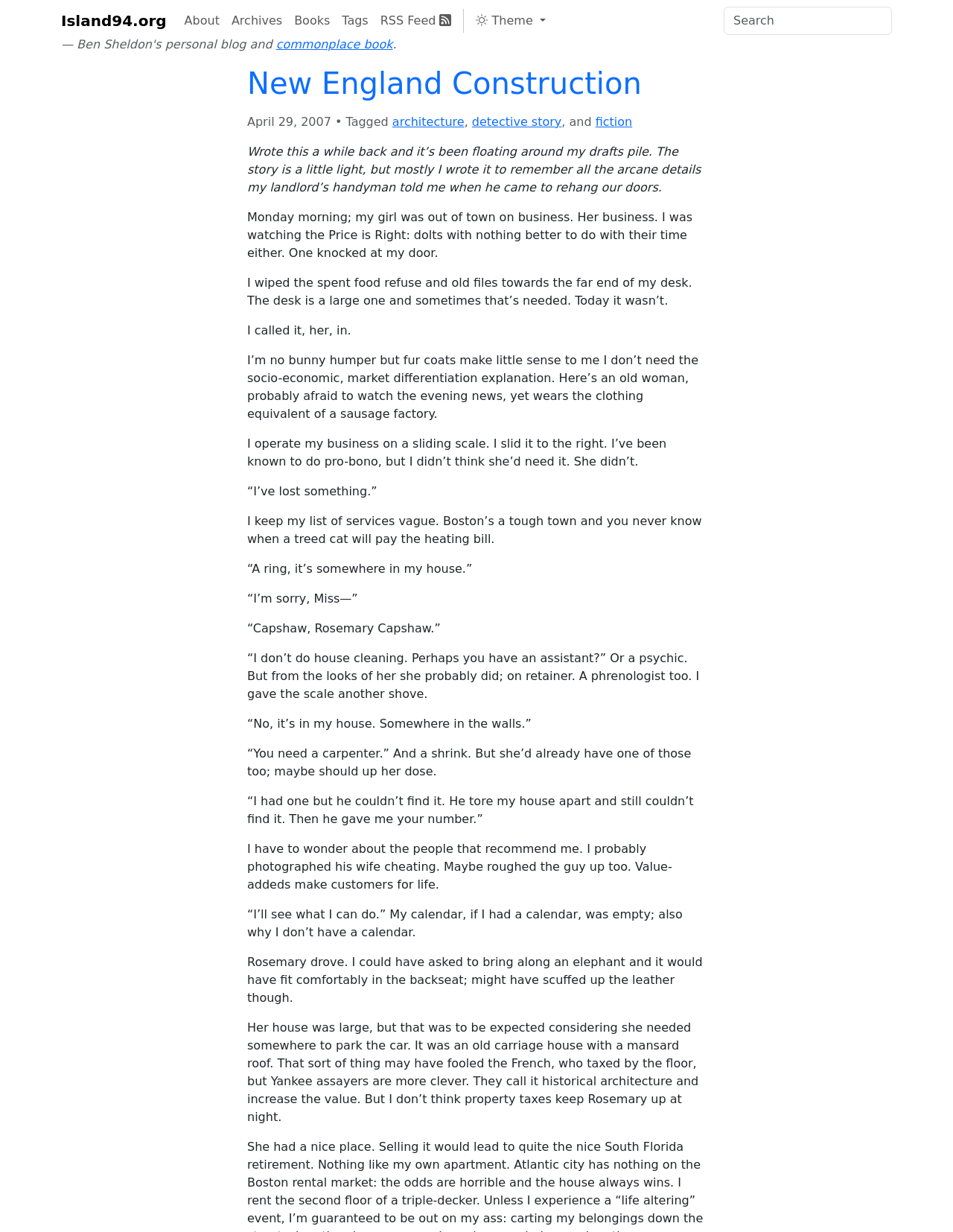Please pinpoint the bounding box coordinates for the region I should click to adhere to this instruction: "Click the 'RSS Feed' link".

[0.393, 0.005, 0.48, 0.029]